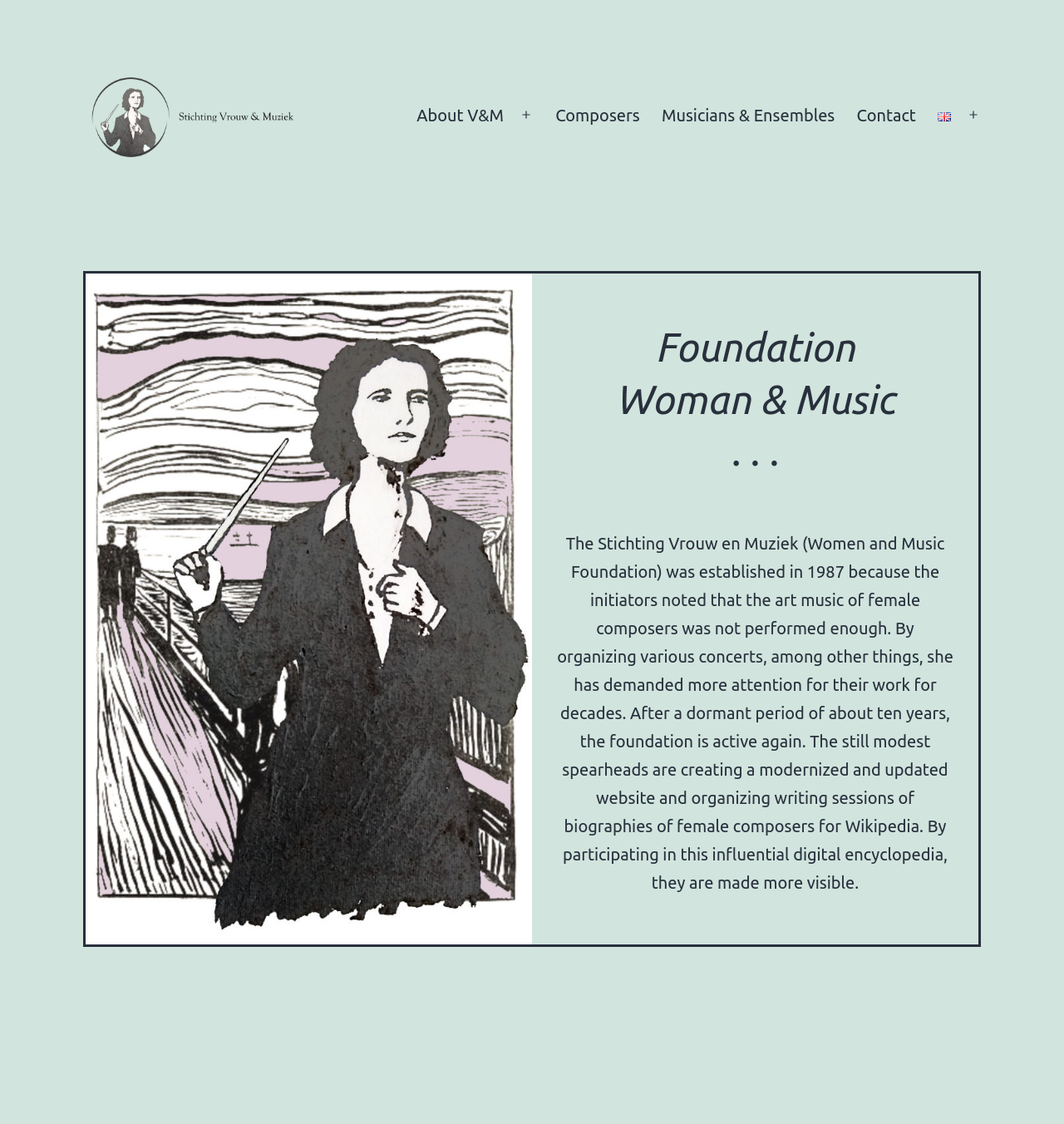How many menu items are in the primary menu?
Look at the screenshot and give a one-word or phrase answer.

5